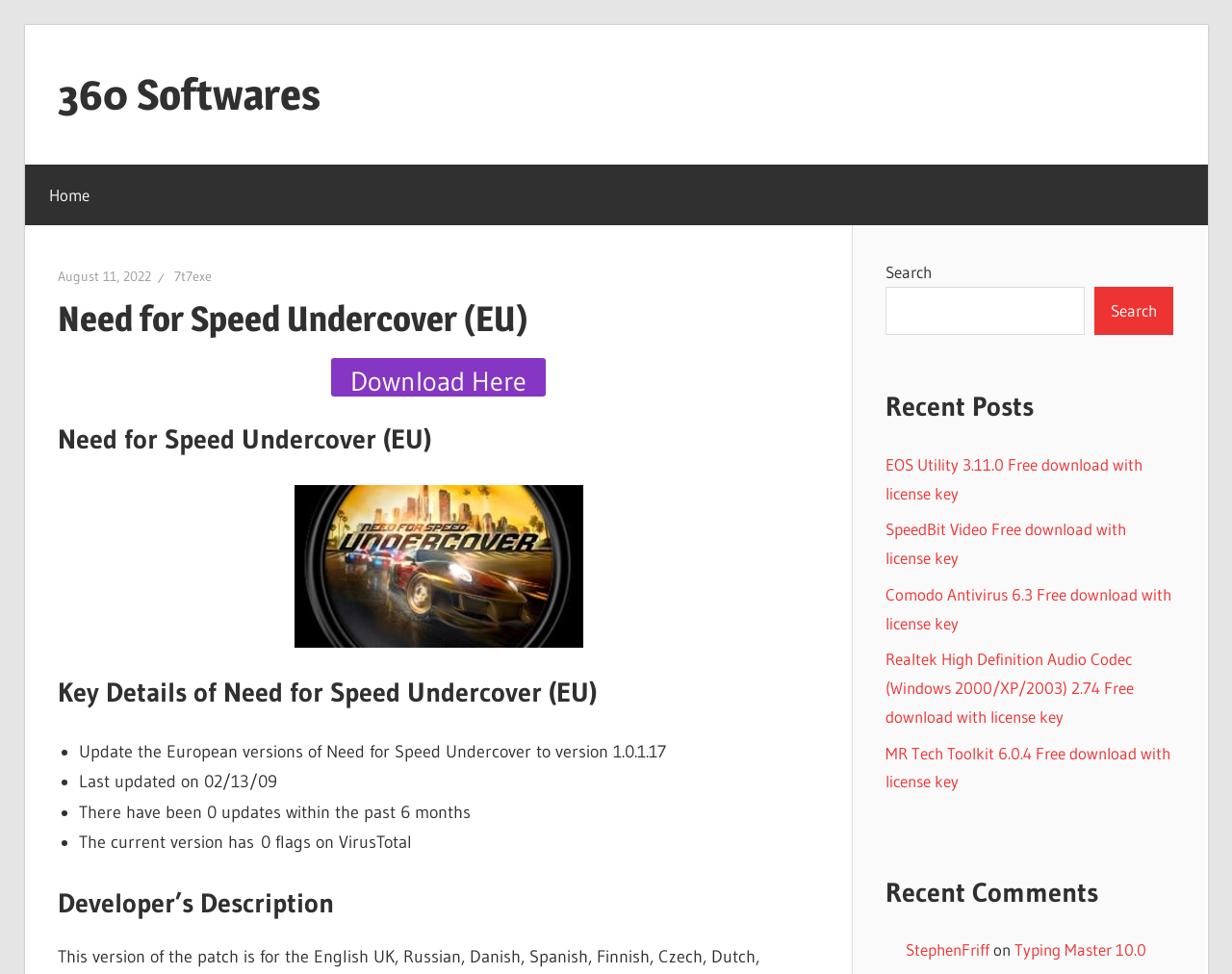Identify the bounding box for the UI element described as: "Download Here". Ensure the coordinates are four float numbers between 0 and 1, formatted as [left, top, right, bottom].

[0.269, 0.368, 0.443, 0.407]